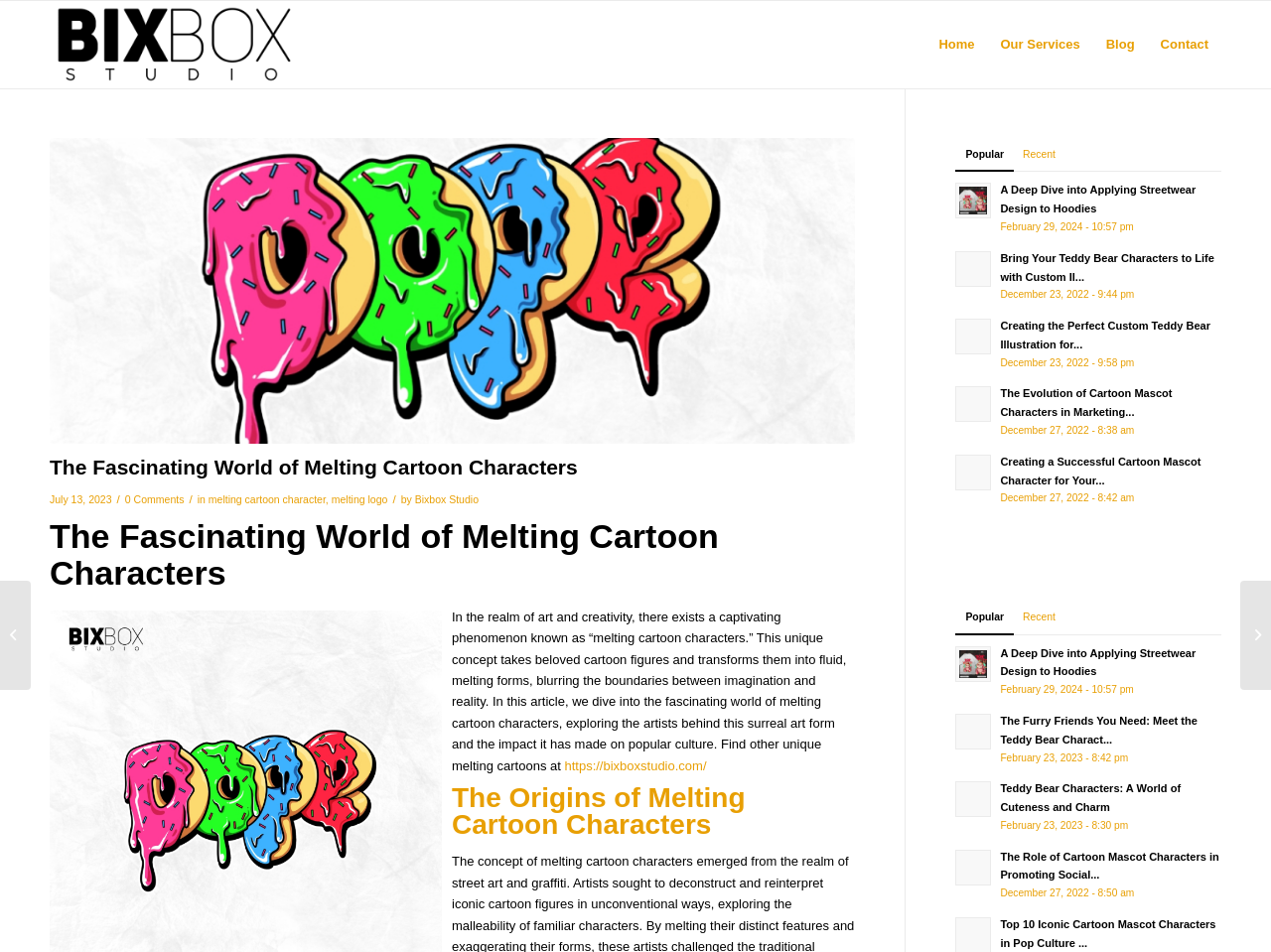Please identify the bounding box coordinates of the clickable area that will allow you to execute the instruction: "Click on the 'Home' menu item".

[0.728, 0.001, 0.777, 0.093]